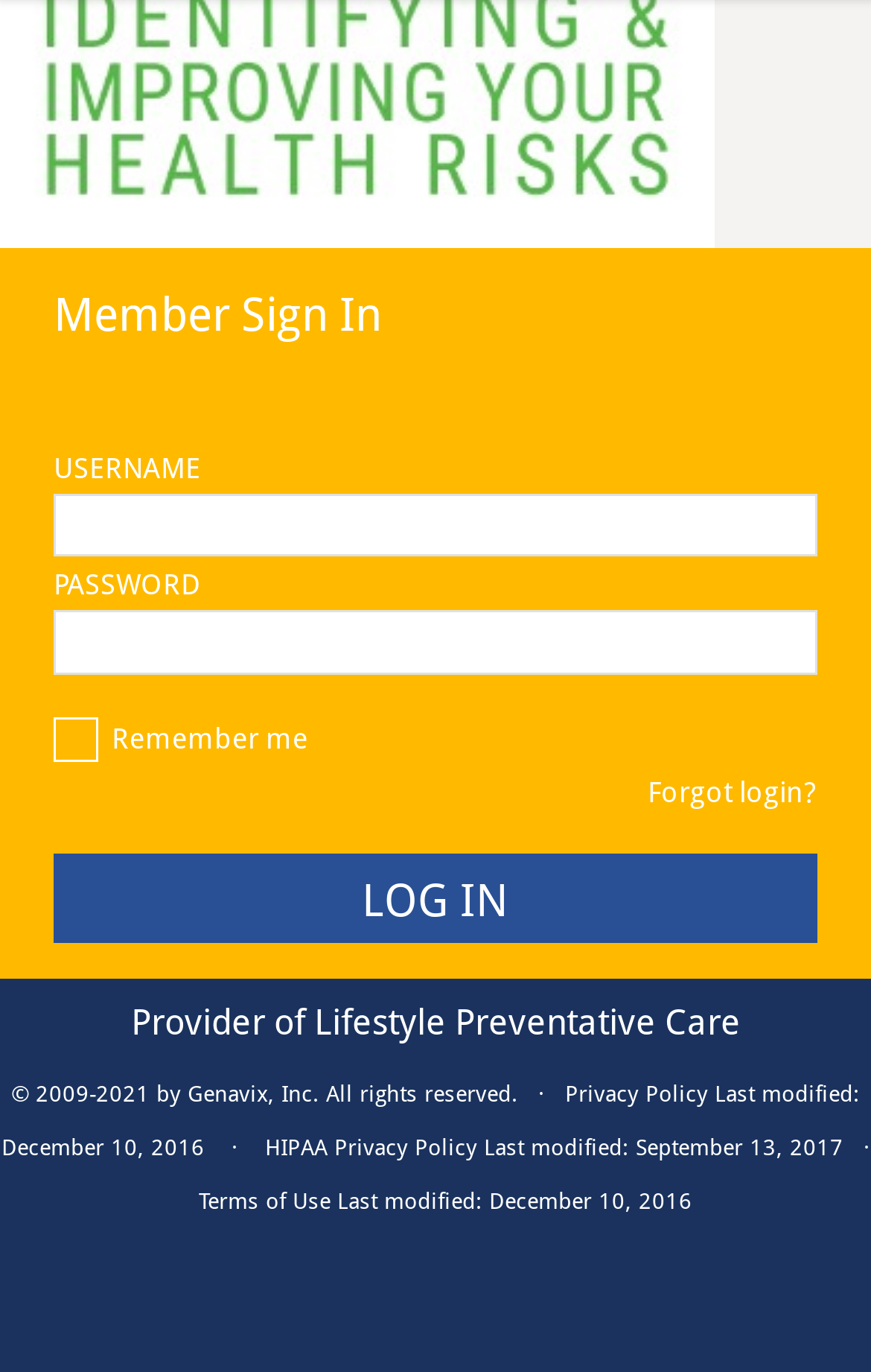Please answer the following question using a single word or phrase: 
What is the text on the button for submitting login credentials?

Log in